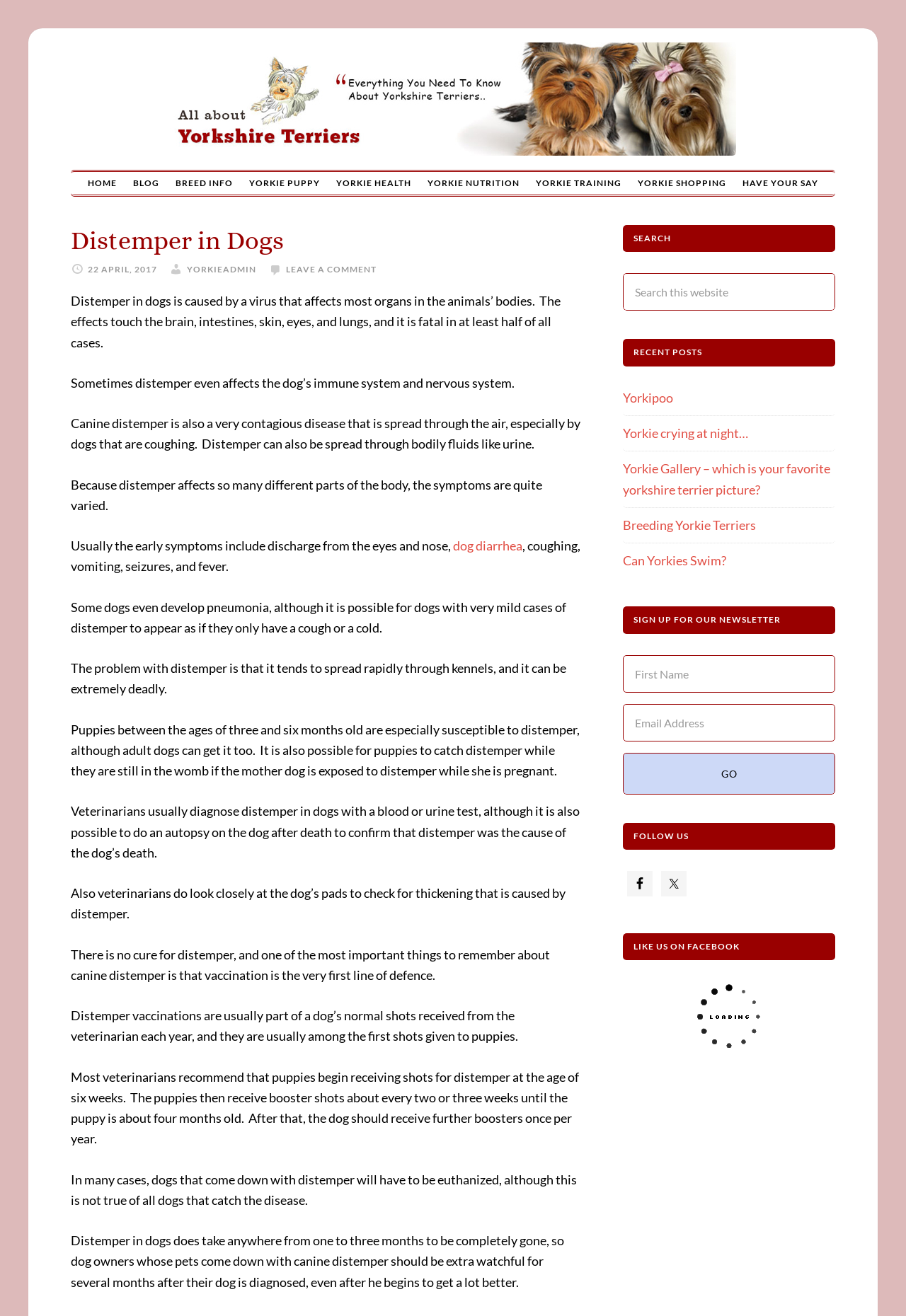Identify the coordinates of the bounding box for the element that must be clicked to accomplish the instruction: "Follow on Facebook".

[0.692, 0.662, 0.72, 0.681]